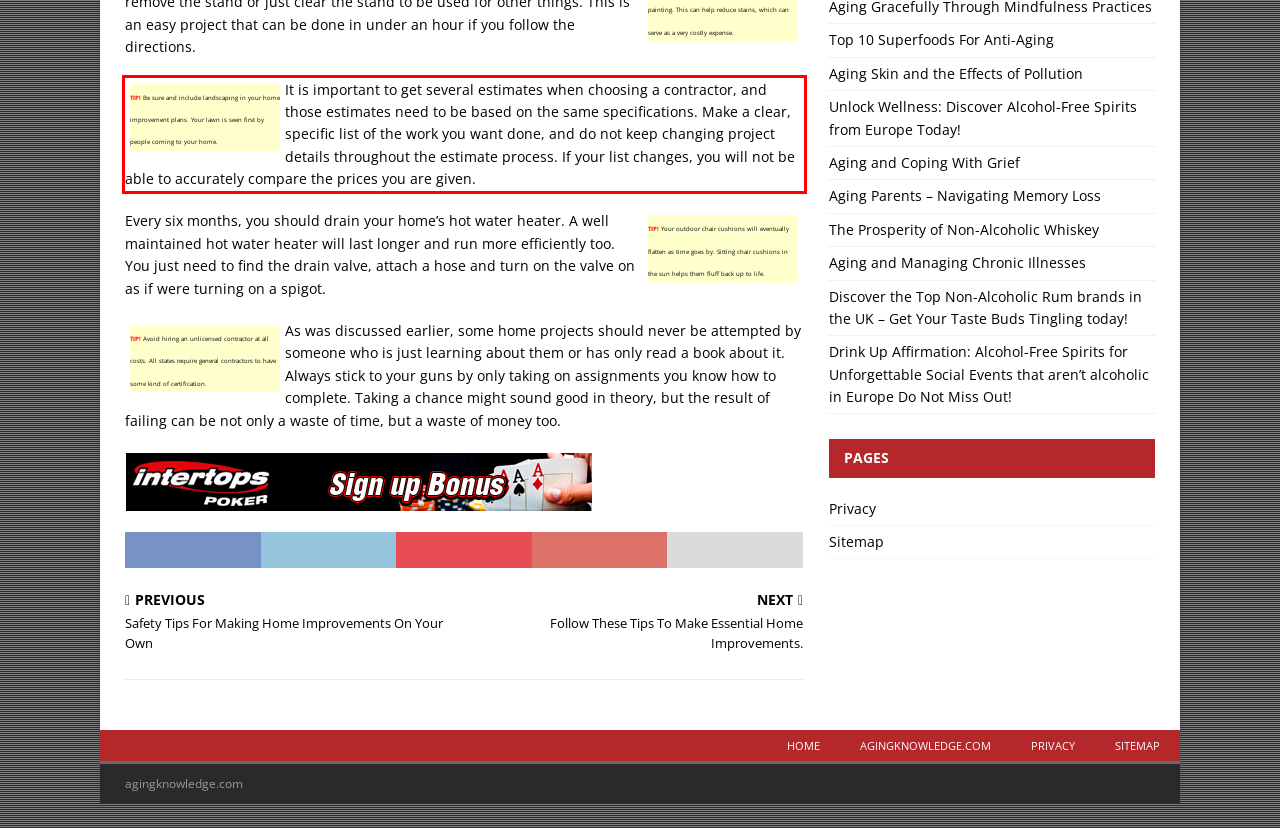Please identify the text within the red rectangular bounding box in the provided webpage screenshot.

It is important to get several estimates when choosing a contractor, and those estimates need to be based on the same specifications. Make a clear, specific list of the work you want done, and do not keep changing project details throughout the estimate process. If your list changes, you will not be able to accurately compare the prices you are given.